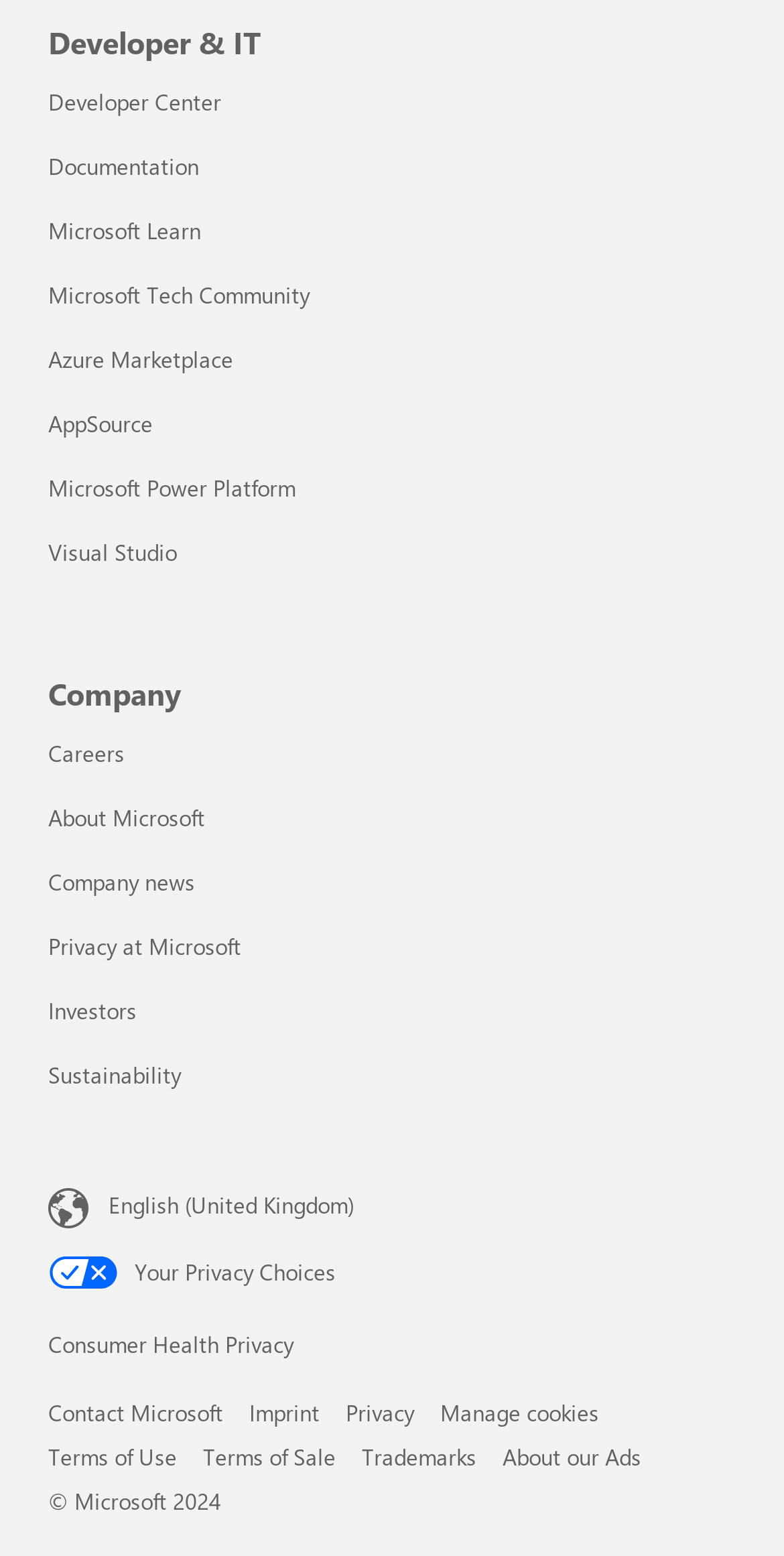Please provide a detailed answer to the question below based on the screenshot: 
What is the company name?

The company name can be inferred from the various links and headings on the webpage, such as 'About Microsoft', 'Microsoft Learn', 'Microsoft Tech Community', and 'Microsoft Power Platform', which all contain the name 'Microsoft'.